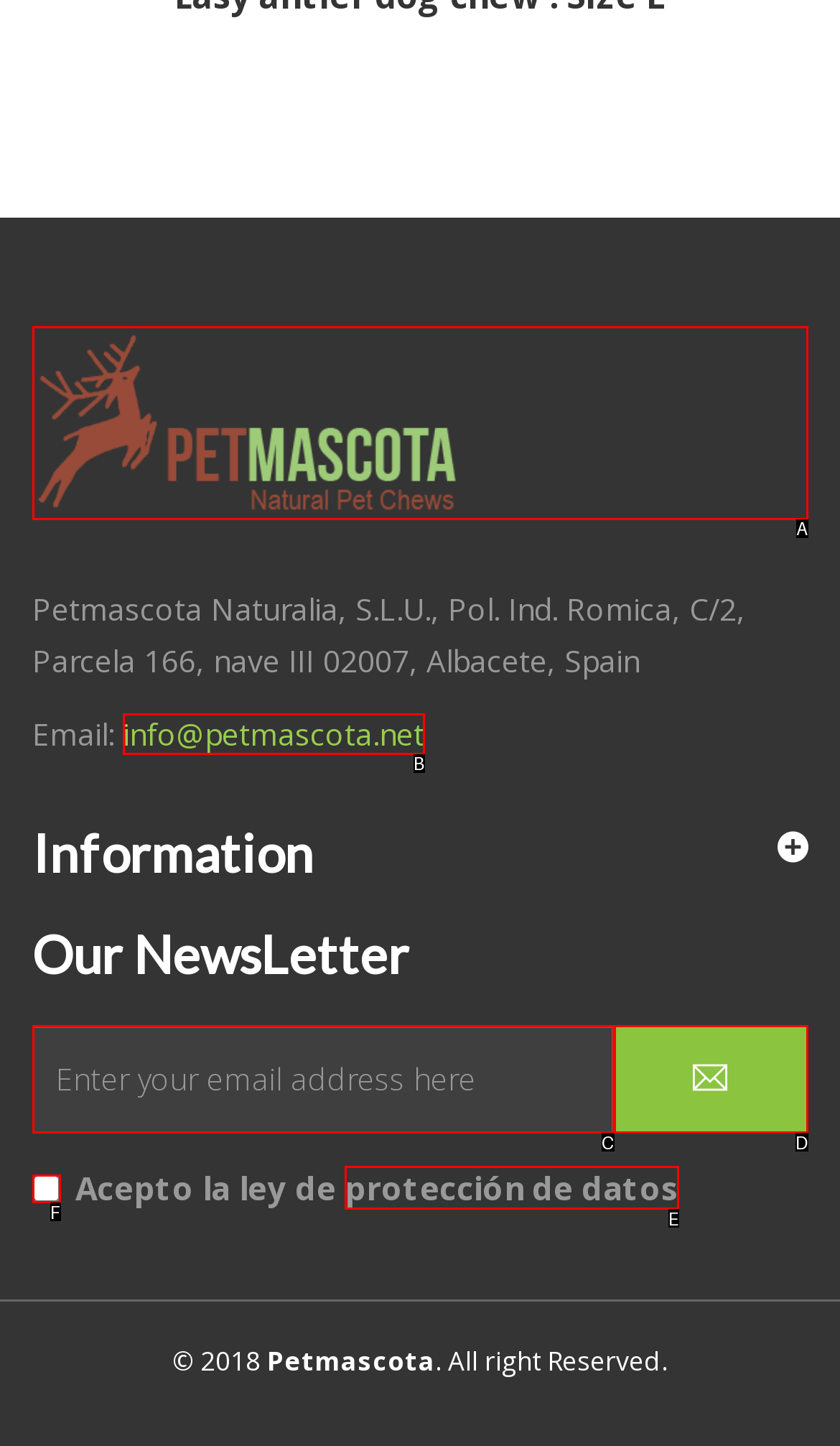From the given choices, determine which HTML element aligns with the description: info@petmascota.net Respond with the letter of the appropriate option.

B